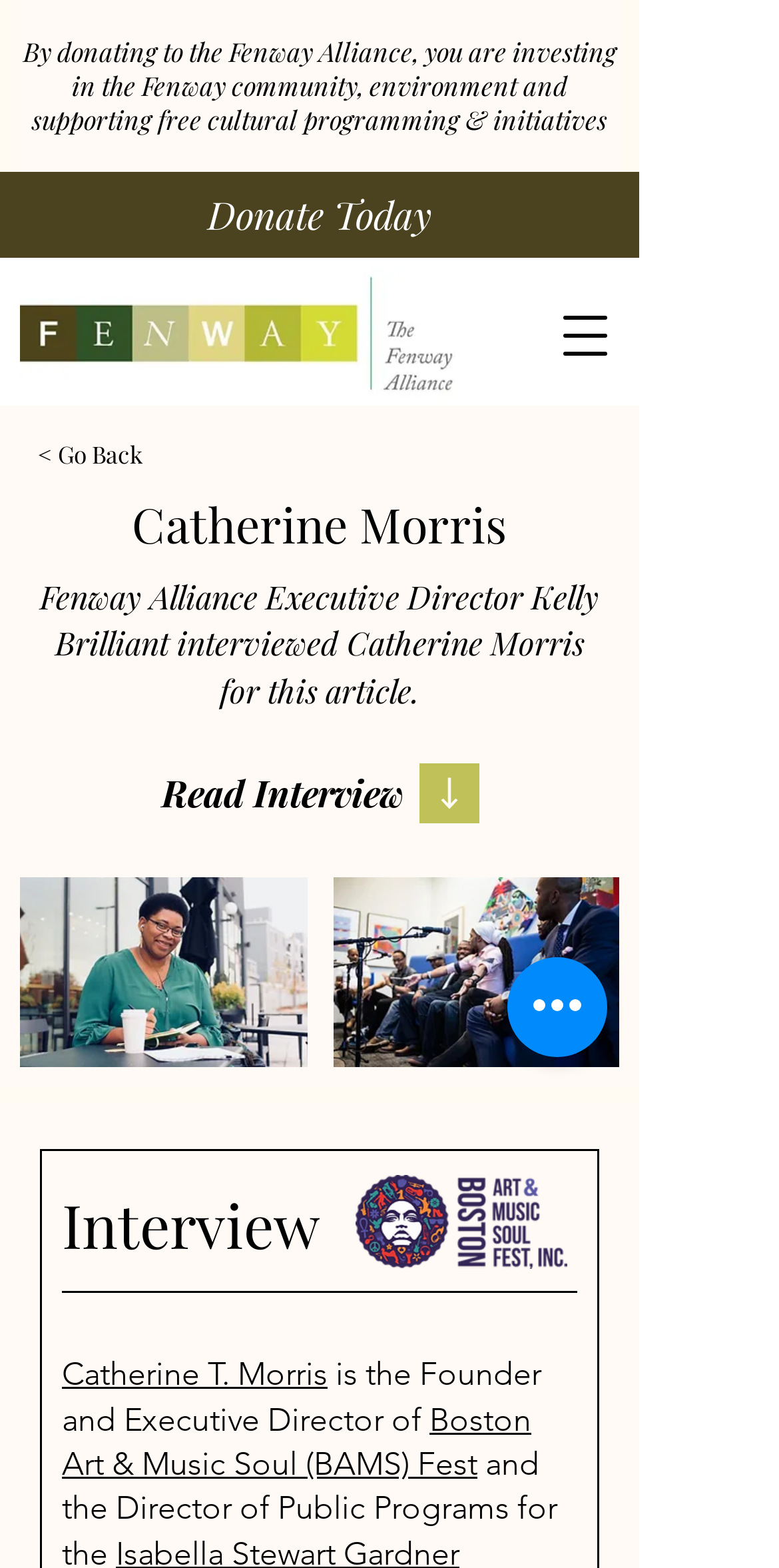Determine the bounding box coordinates for the HTML element mentioned in the following description: "press to zoom". The coordinates should be a list of four floats ranging from 0 to 1, represented as [left, top, right, bottom].

[0.026, 0.56, 0.394, 0.681]